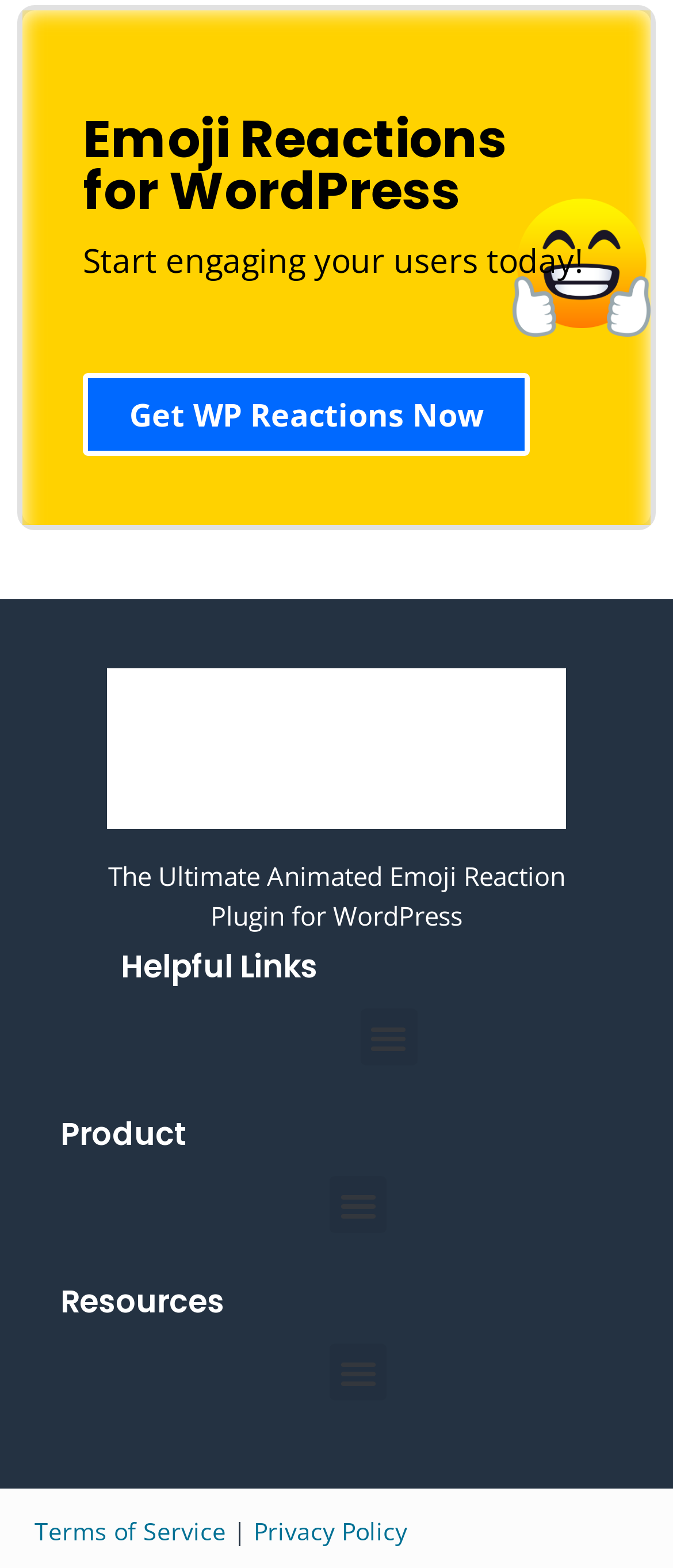What is the name of the plugin?
Use the screenshot to answer the question with a single word or phrase.

WP Reactions